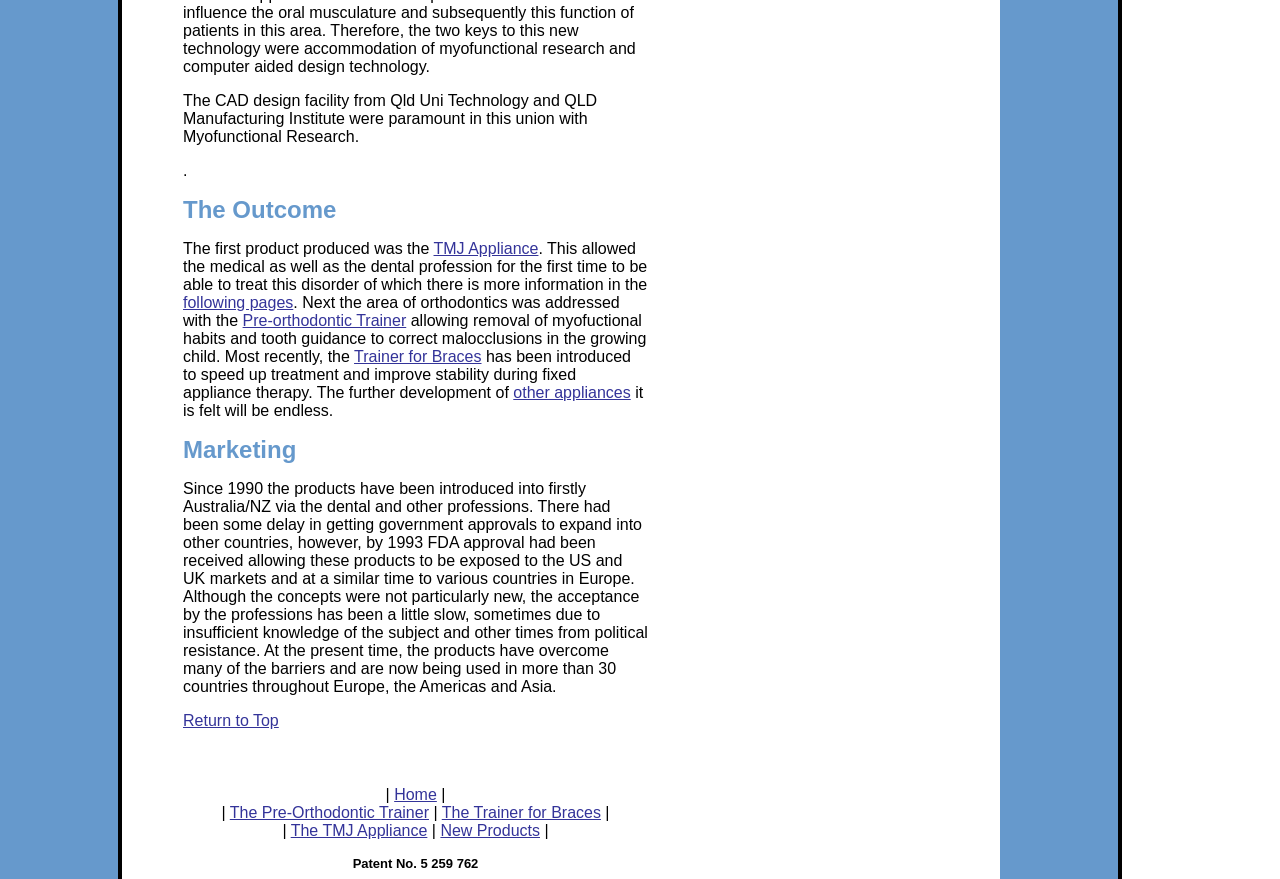Extract the bounding box coordinates for the UI element described by the text: "Pre-orthodontic Trainer". The coordinates should be in the form of [left, top, right, bottom] with values between 0 and 1.

[0.19, 0.355, 0.317, 0.374]